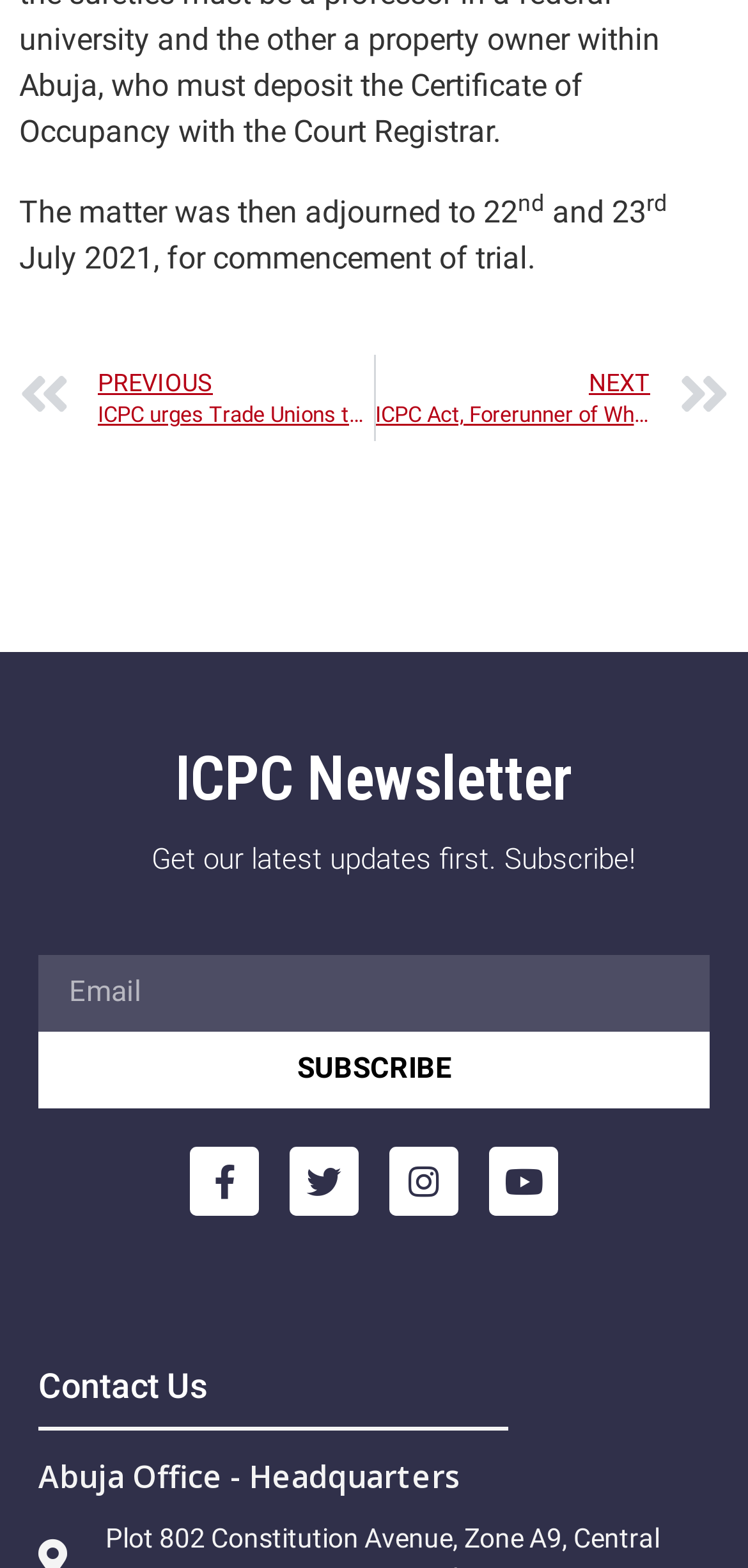Refer to the screenshot and answer the following question in detail:
What is the location mentioned in the 'Contact Us' section?

I found a heading element with ID 146, which contains the text 'Contact Us'. Below this heading, I found another heading element with ID 148, which contains the text 'Abuja Office - Headquarters', indicating the location mentioned in the 'Contact Us' section.